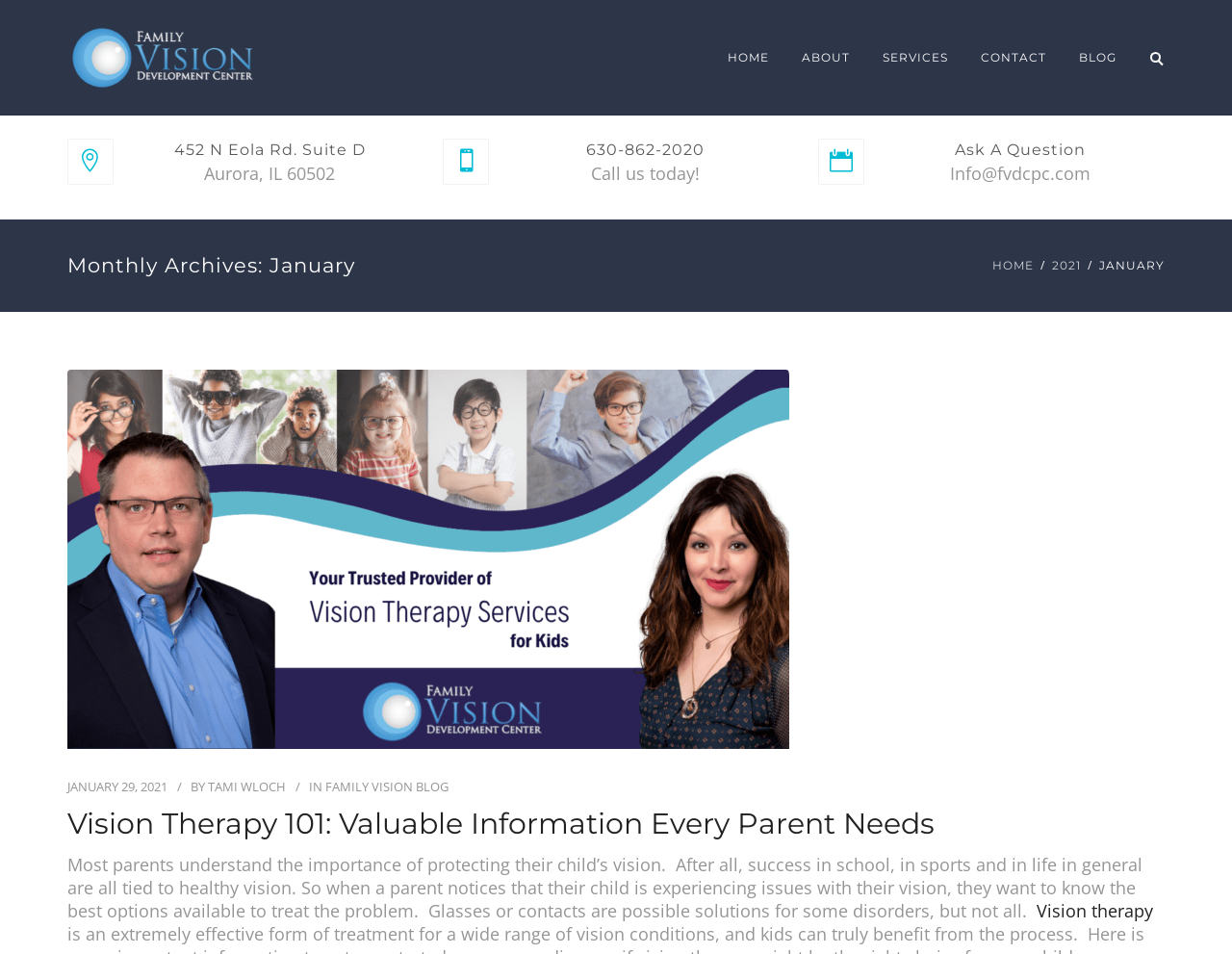Please provide the bounding box coordinate of the region that matches the element description: parent_node: Ask A Question. Coordinates should be in the format (top-left x, top-left y, bottom-right x, bottom-right y) and all values should be between 0 and 1.

[0.664, 0.145, 0.702, 0.194]